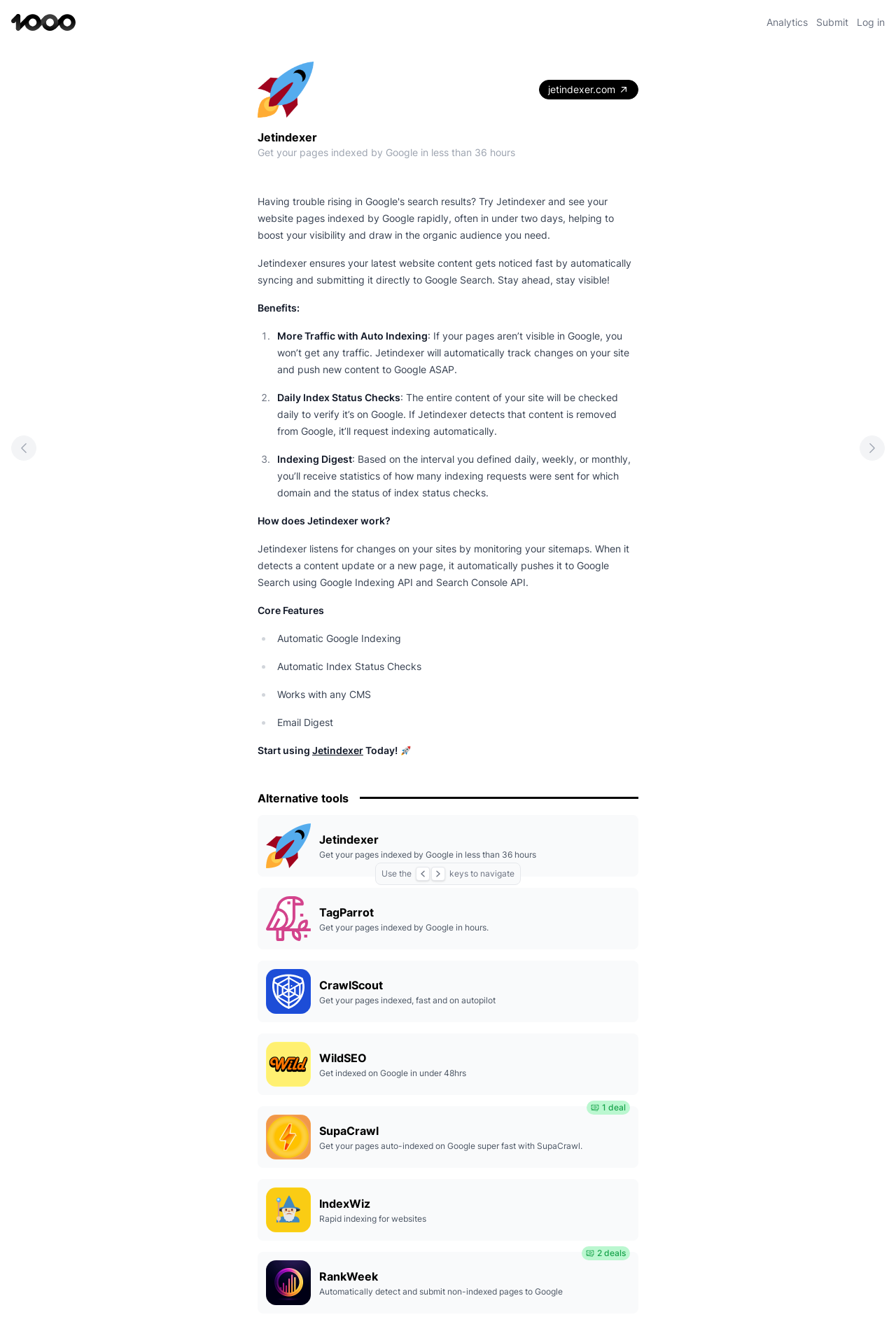Detail the features and information presented on the webpage.

The webpage is about Jetindexer, a tool that helps get pages indexed by Google in less than 36 hours. At the top left corner, there is a logo of Jetindexer with a link to the website. Next to it, there is a heading "Jetindexer" and a subheading "Get your pages indexed by Google in less than 36 hours". 

Below the heading, there is an article section that describes the benefits of using Jetindexer. It explains that Jetindexer ensures the latest website content gets noticed fast by automatically syncing and submitting it directly to Google Search. The article also lists the benefits of using Jetindexer, including more traffic with auto-indexing, daily index status checks, and indexing digest.

Further down, there is a section that explains how Jetindexer works. It listens for changes on websites by monitoring sitemaps and automatically pushes new content to Google Search using Google Indexing API and Search Console API.

The webpage also lists the core features of Jetindexer, including automatic Google indexing, automatic index status checks, works with any CMS, and email digest.

In the middle of the page, there is a call-to-action section that encourages users to start using Jetindexer today. 

At the bottom of the page, there is a section that lists alternative tools to Jetindexer, including TagParrot, CrawlScout, WildSEO, SupaCrawl, IndexWiz, and RankWeek. Each alternative tool has a logo, a heading, and a brief description.

On the top right corner, there are links to "Analytics", "Submit", and "Log in". There are also some images scattered throughout the page, but they do not appear to be significant.